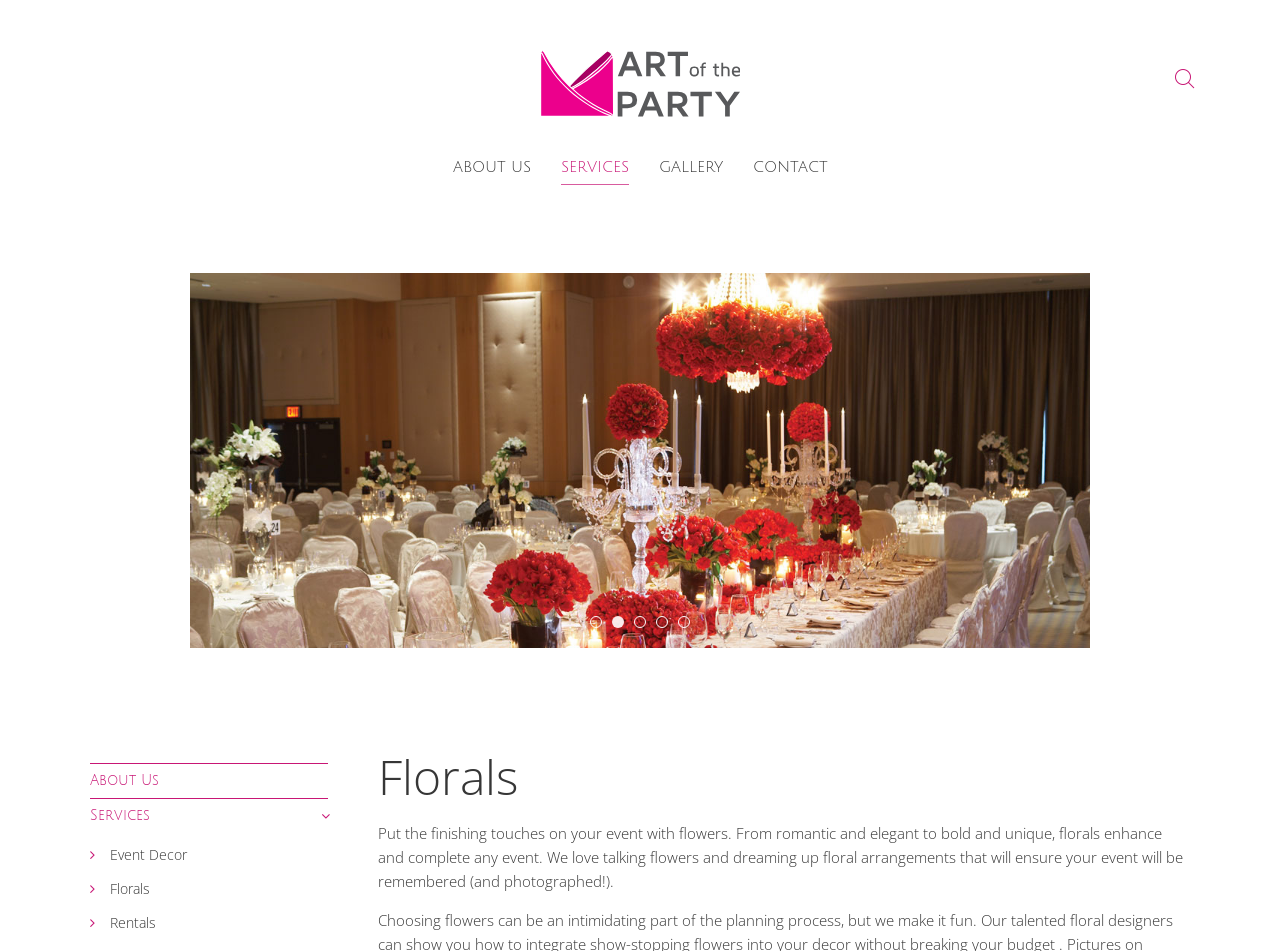How many navigation links are there?
Based on the screenshot, provide a one-word or short-phrase response.

5